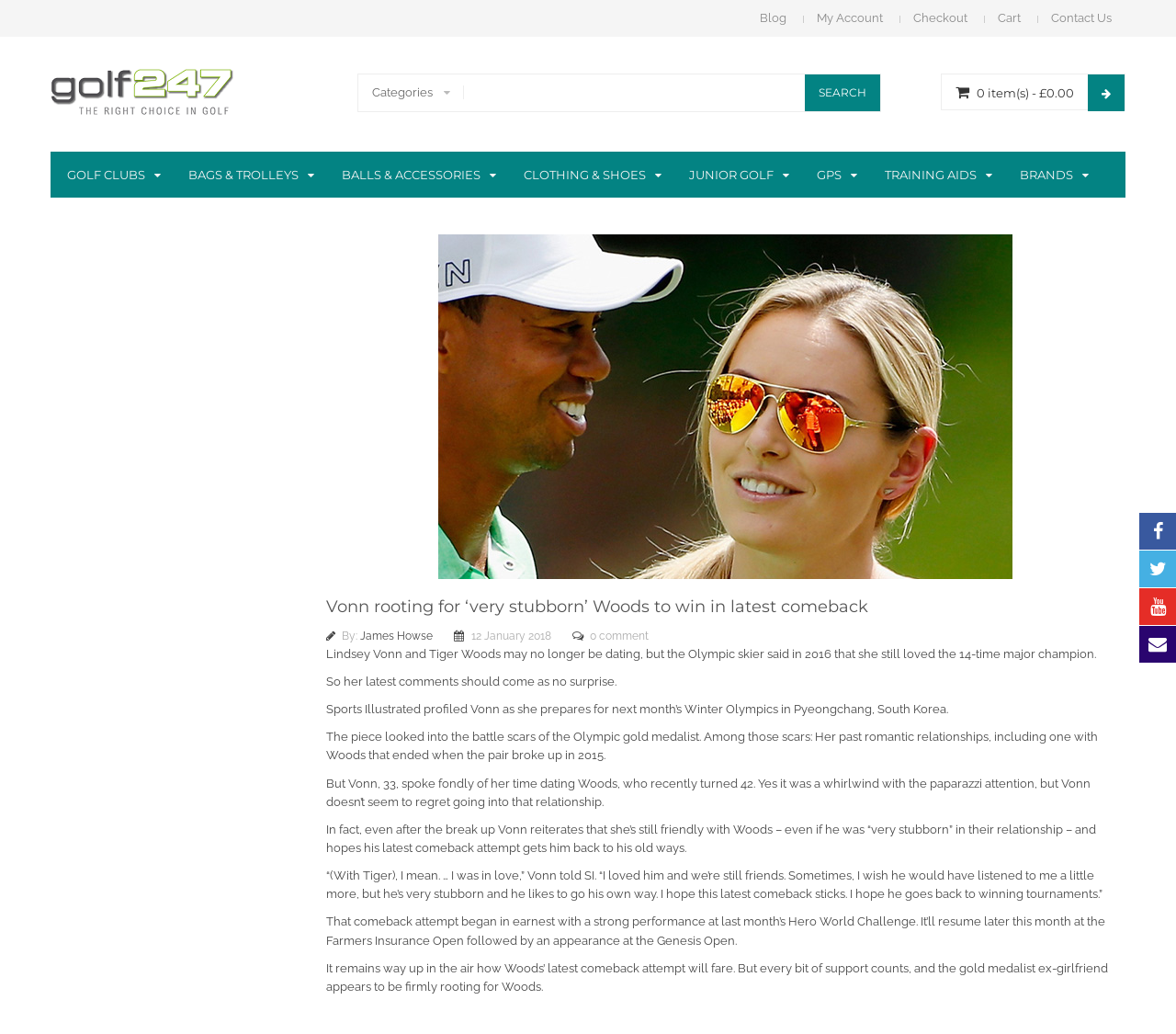Look at the image and give a detailed response to the following question: What is the relationship between Lindsey Vonn and Tiger Woods?

According to the article, Lindsey Vonn and Tiger Woods were in a romantic relationship in the past, but they broke up in 2015. Vonn still hopes for Woods' success and is rooting for him in his latest comeback attempt.